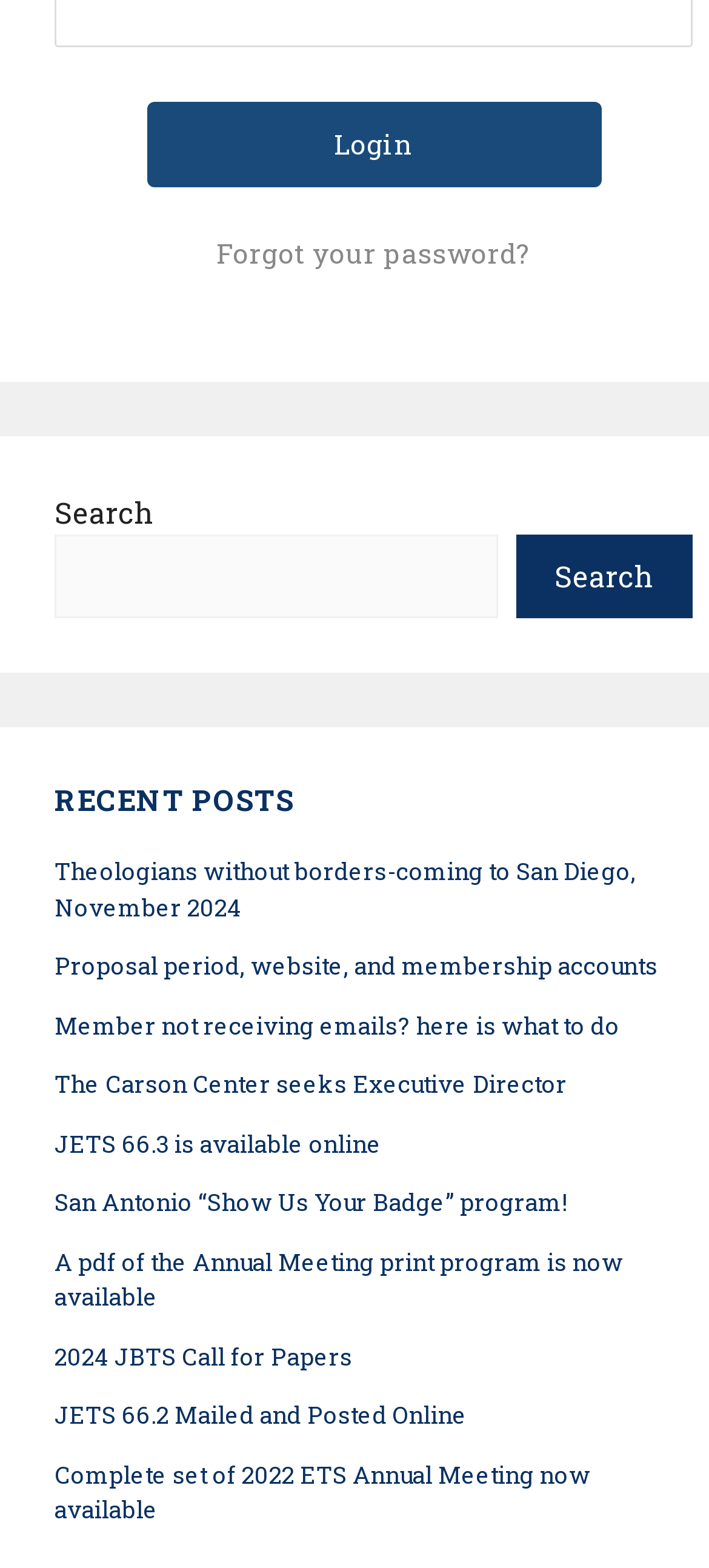Please provide a comprehensive answer to the question based on the screenshot: What is the text on the top-right button?

I found the button with the text 'Login' at the top-right corner of the webpage, with a bounding box coordinate of [0.206, 0.065, 0.847, 0.119].